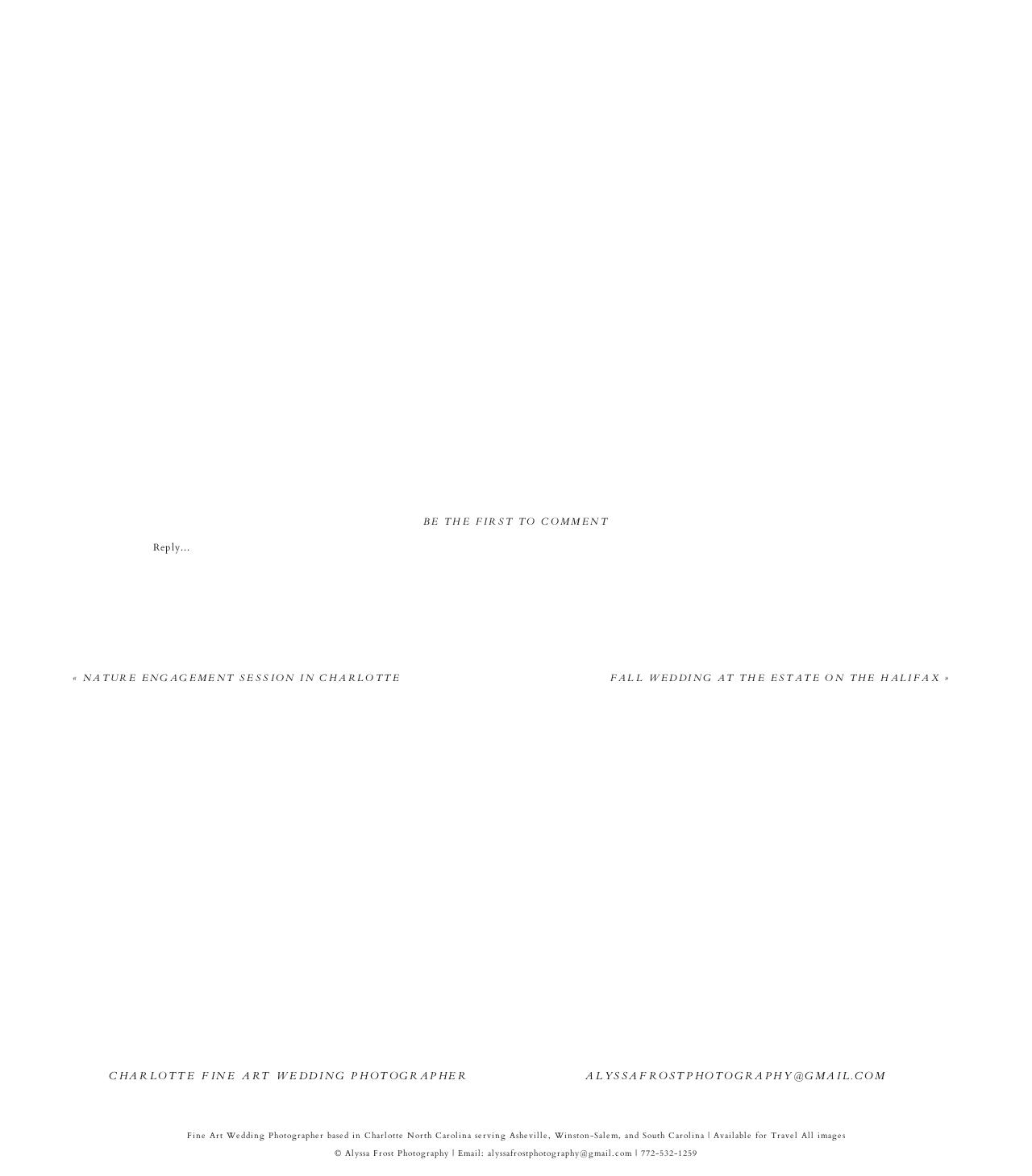What is the theme of the first link?
Identify the answer in the screenshot and reply with a single word or phrase.

Wedding